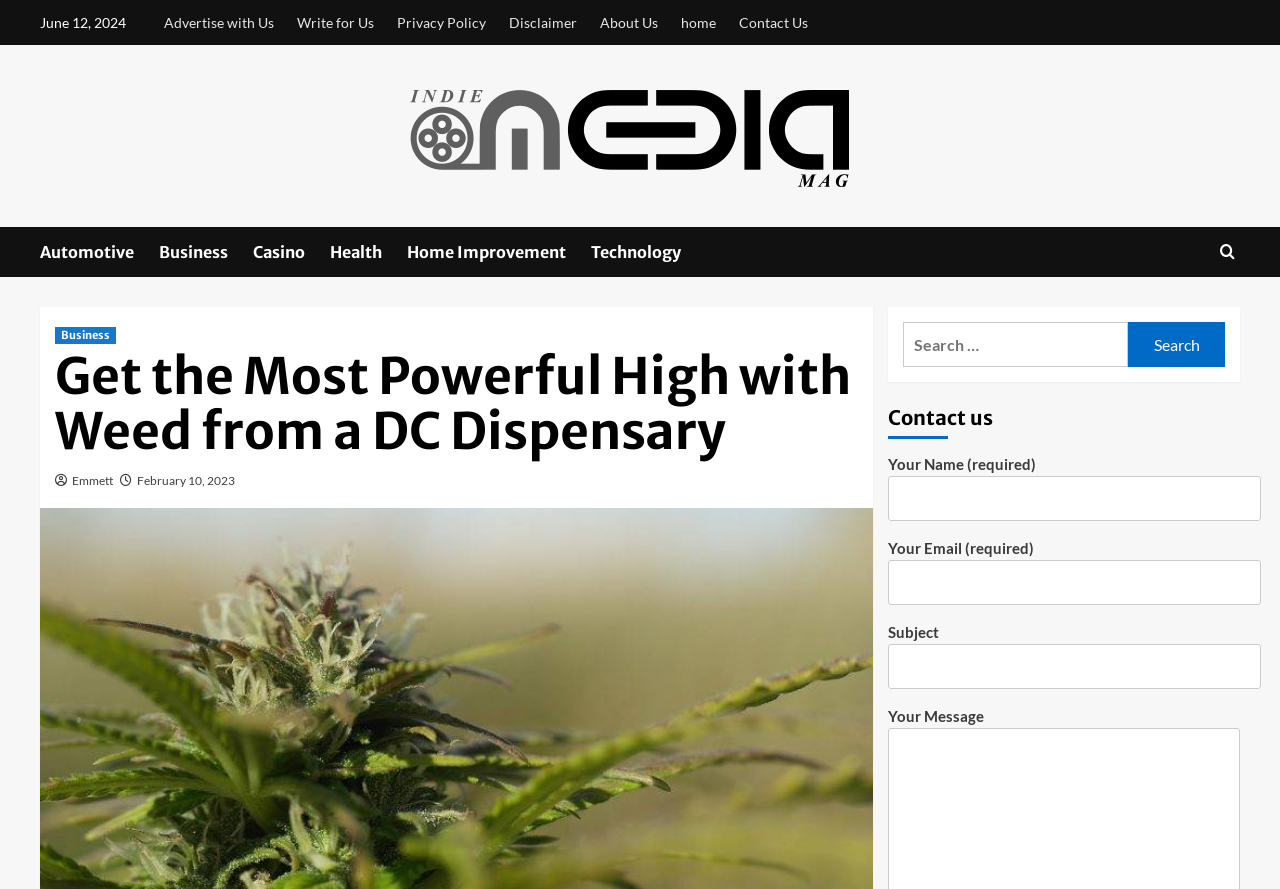Using the information from the screenshot, answer the following question thoroughly:
What is the name of the author of the article?

I found the name of the author by looking at the link element with the text 'Emmett' which is located below the heading 'Get the Most Powerful High with Weed from a DC Dispensary'.